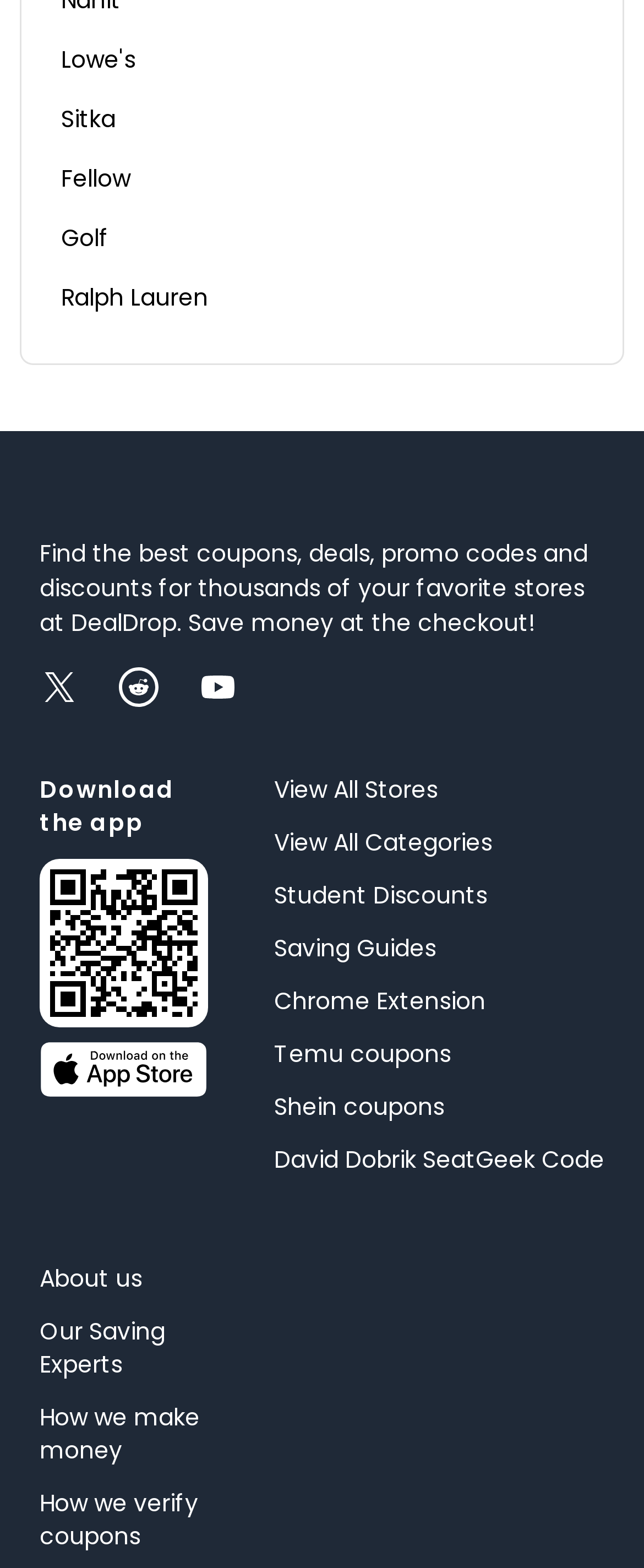Give a short answer using one word or phrase for the question:
How many types of downloads are available for the DealDrop app?

3